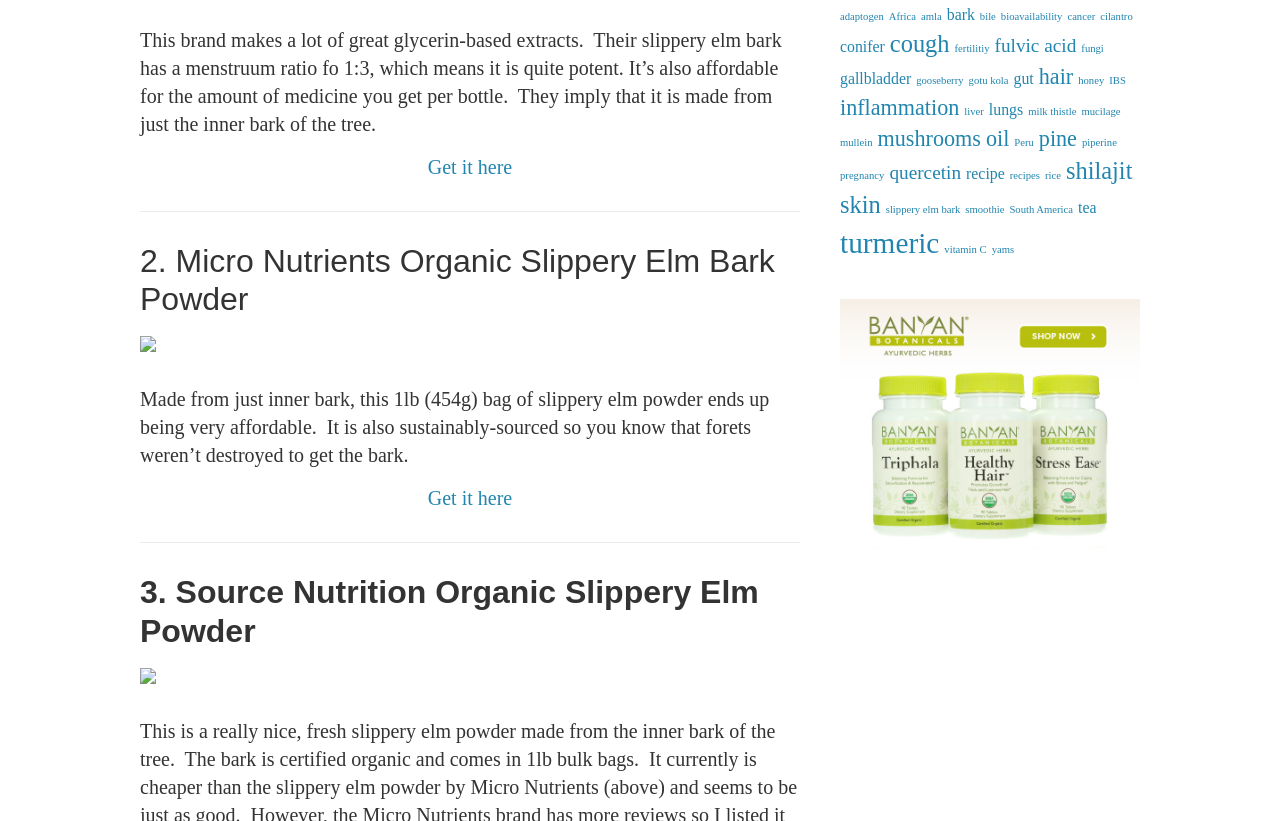Please identify the bounding box coordinates of the clickable area that will allow you to execute the instruction: "Learn more about 'slippery elm bark'".

[0.692, 0.249, 0.75, 0.262]